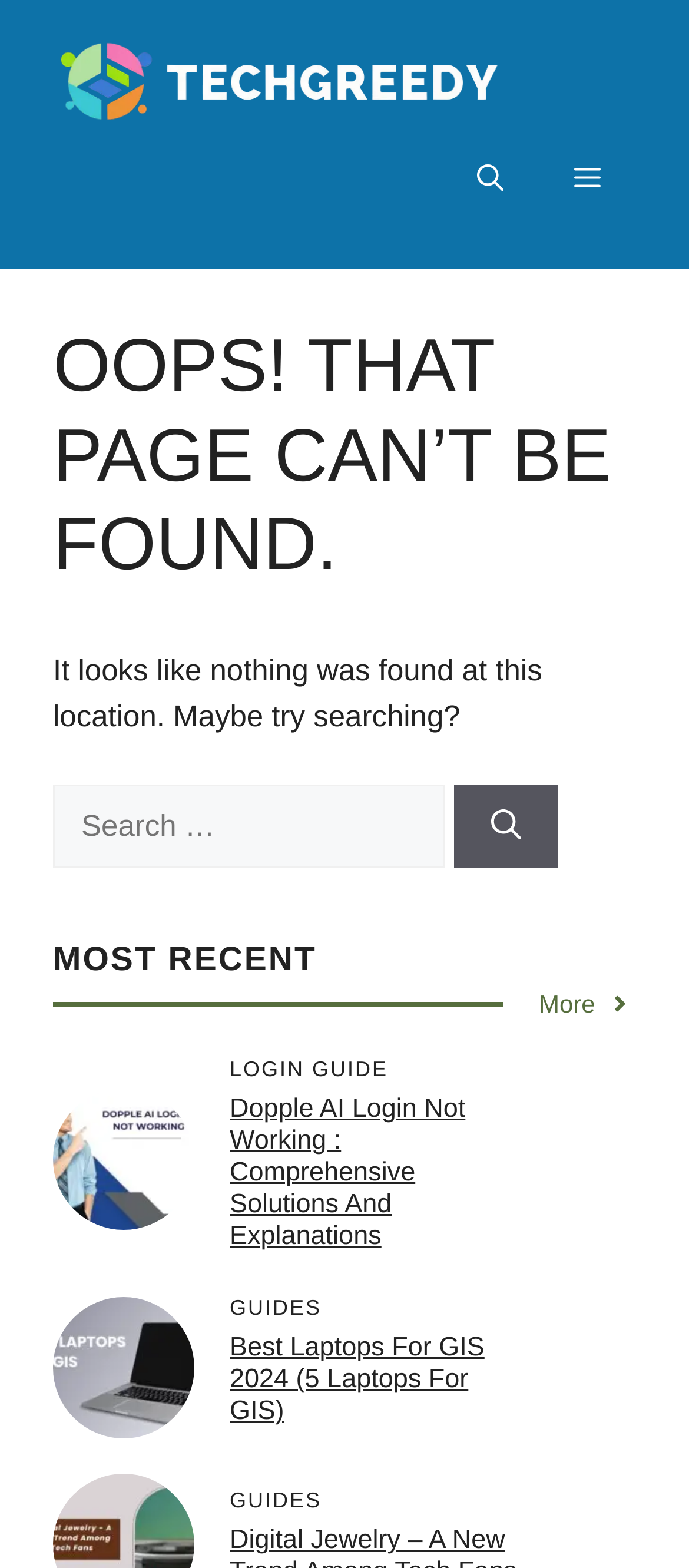Provide your answer in one word or a succinct phrase for the question: 
What is the purpose of the button 'Search'?

To search for content